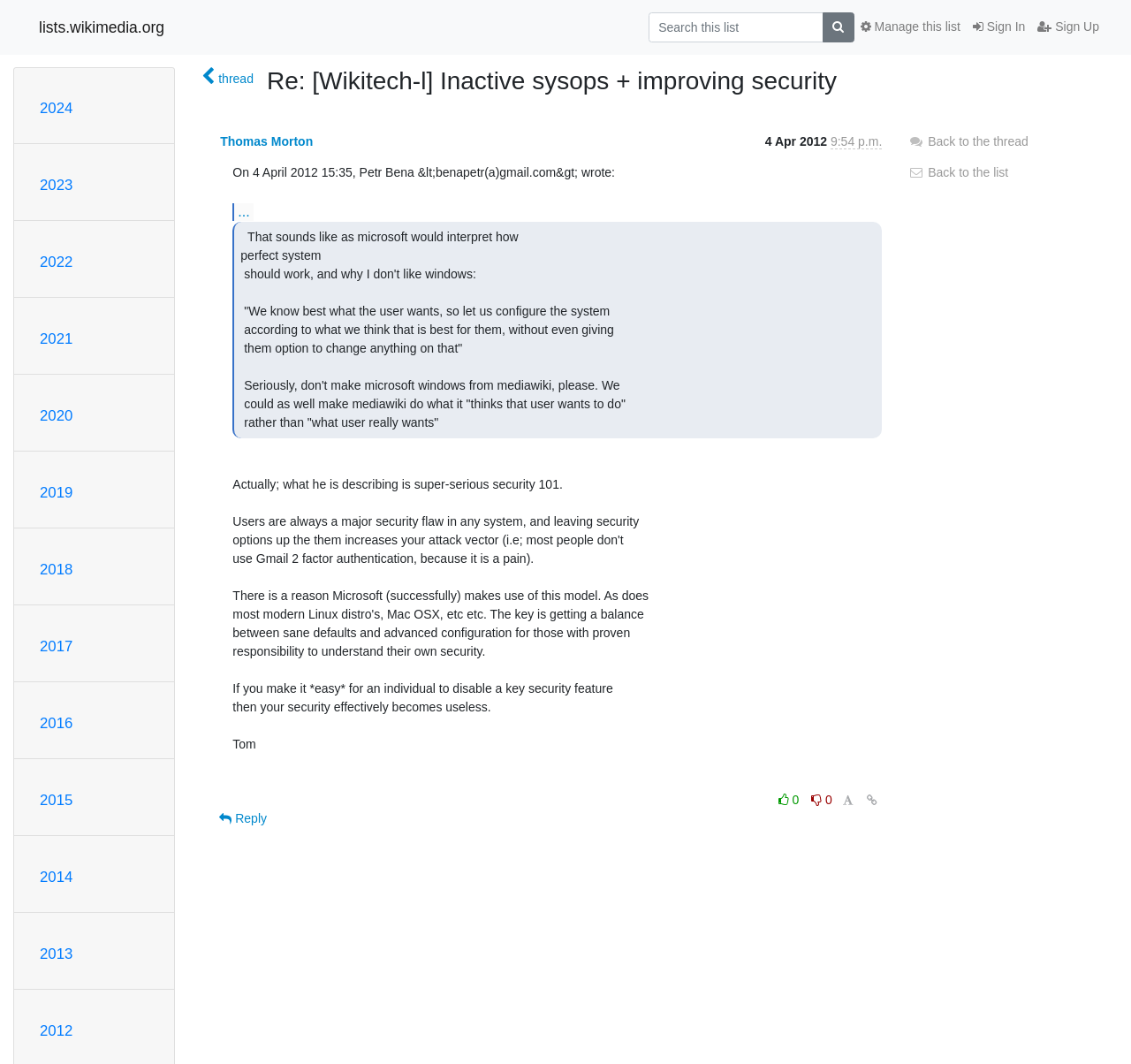Can you find the bounding box coordinates for the element that needs to be clicked to execute this instruction: "Search this list"? The coordinates should be given as four float numbers between 0 and 1, i.e., [left, top, right, bottom].

[0.573, 0.012, 0.728, 0.039]